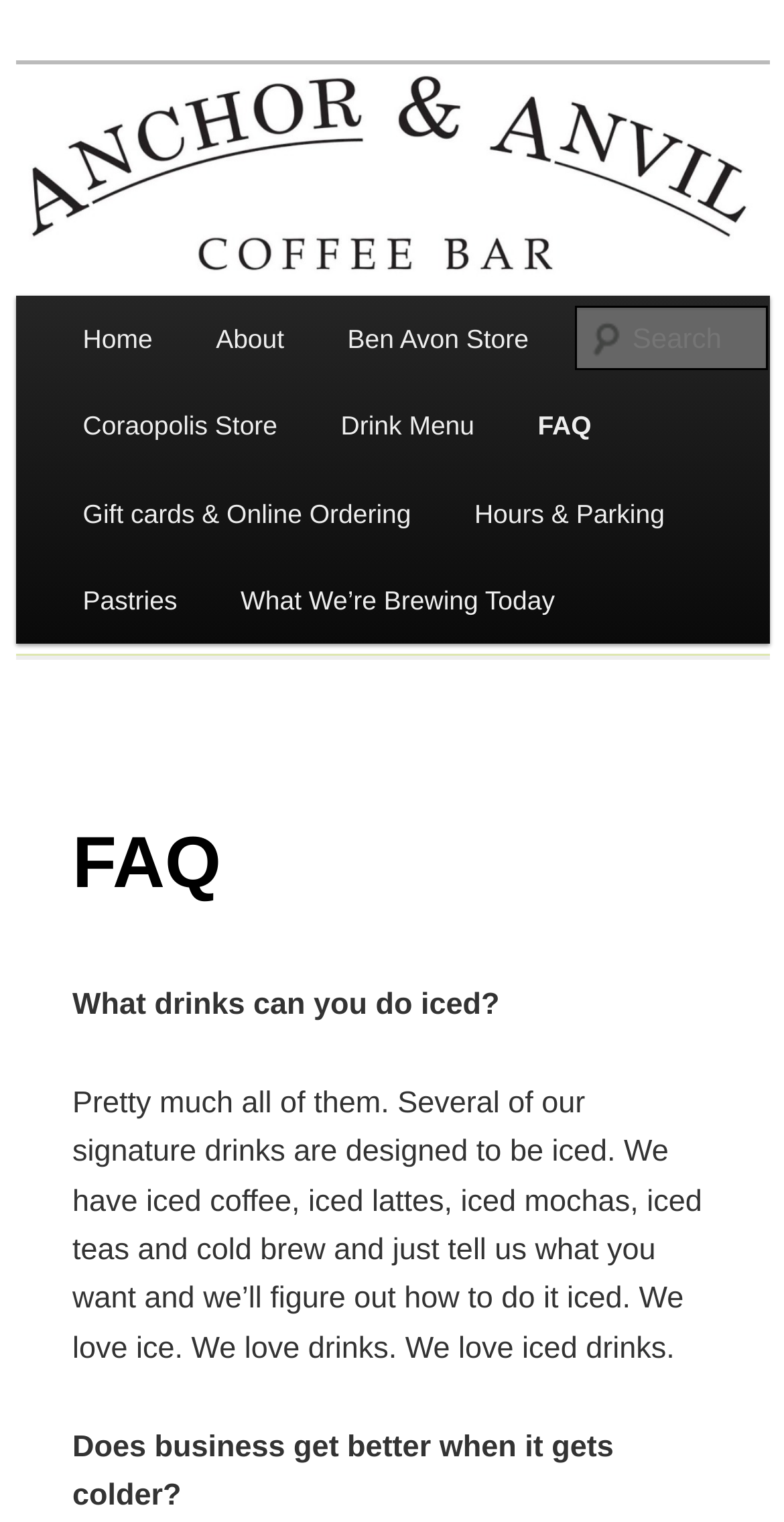Can you locate the main headline on this webpage and provide its text content?

Anchor and Anvil Coffee Bar